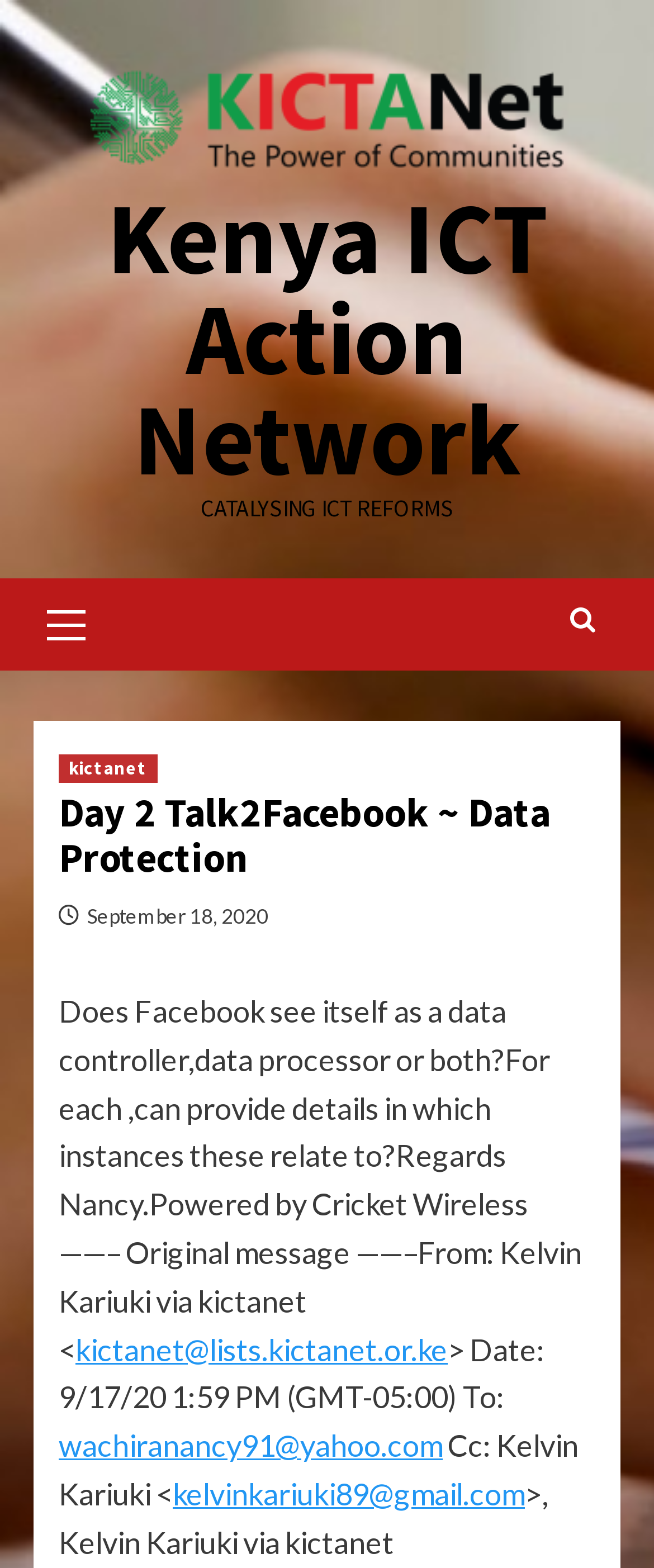Review the image closely and give a comprehensive answer to the question: What is the name of the organization?

The name of the organization can be found in the top-left corner of the webpage, where it is written as 'Kenya ICT Action Network' and also has an image with the same name.